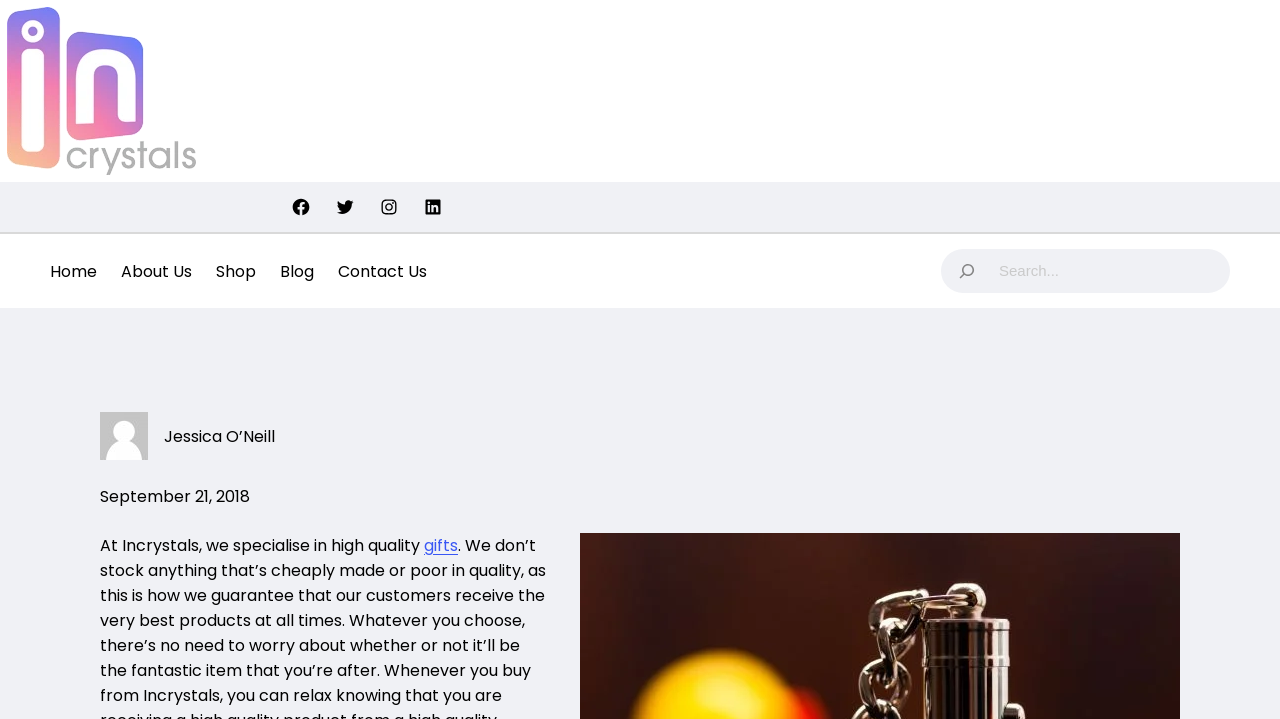Write an elaborate caption that captures the essence of the webpage.

The webpage is about Incrystals, a company that specializes in high-quality gifts. At the top left corner, there is a logo of Incrystals, which is also a link to the homepage. Next to the logo, there are social media links to Facebook, Twitter, Instagram, and LinkedIn. 

Below the social media links, there is a navigation menu with five links: Home, About Us, Shop, Blog, and Contact Us. The navigation menu spans across the top of the page, taking up about two-thirds of the width.

On the top right corner, there is a search bar with a search button and a magnifying glass icon. The search bar is accompanied by a label that says "Search".

Below the navigation menu, there is a section with a title "Jessica O'Neill" and a timestamp "September 21, 2018". 

The main content of the page starts with a paragraph that describes Incrystals' specialty in high-quality gifts. The paragraph is followed by a link to "gifts".